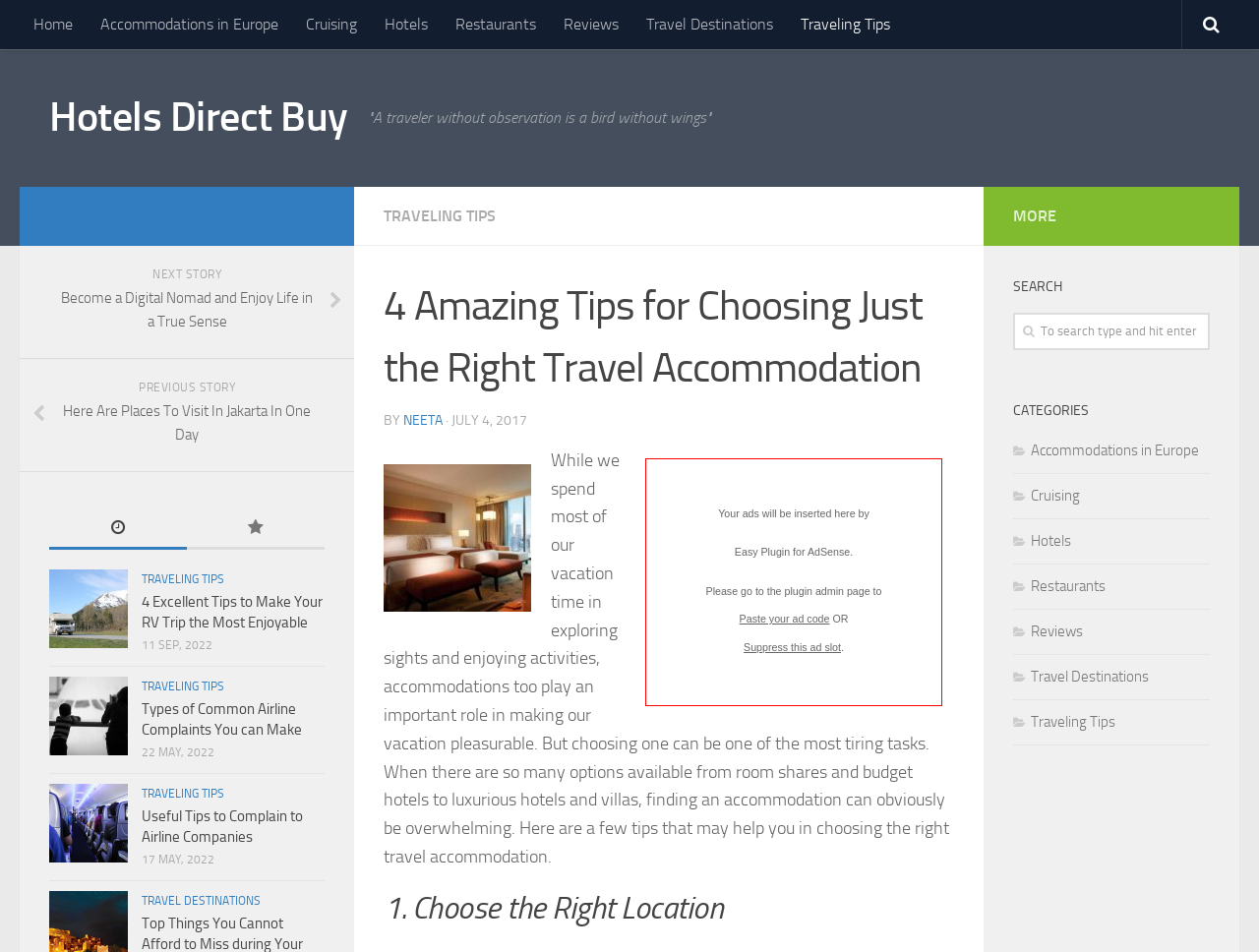Please locate the bounding box coordinates of the element that should be clicked to complete the given instruction: "Search for travel tips".

[0.805, 0.329, 0.961, 0.368]